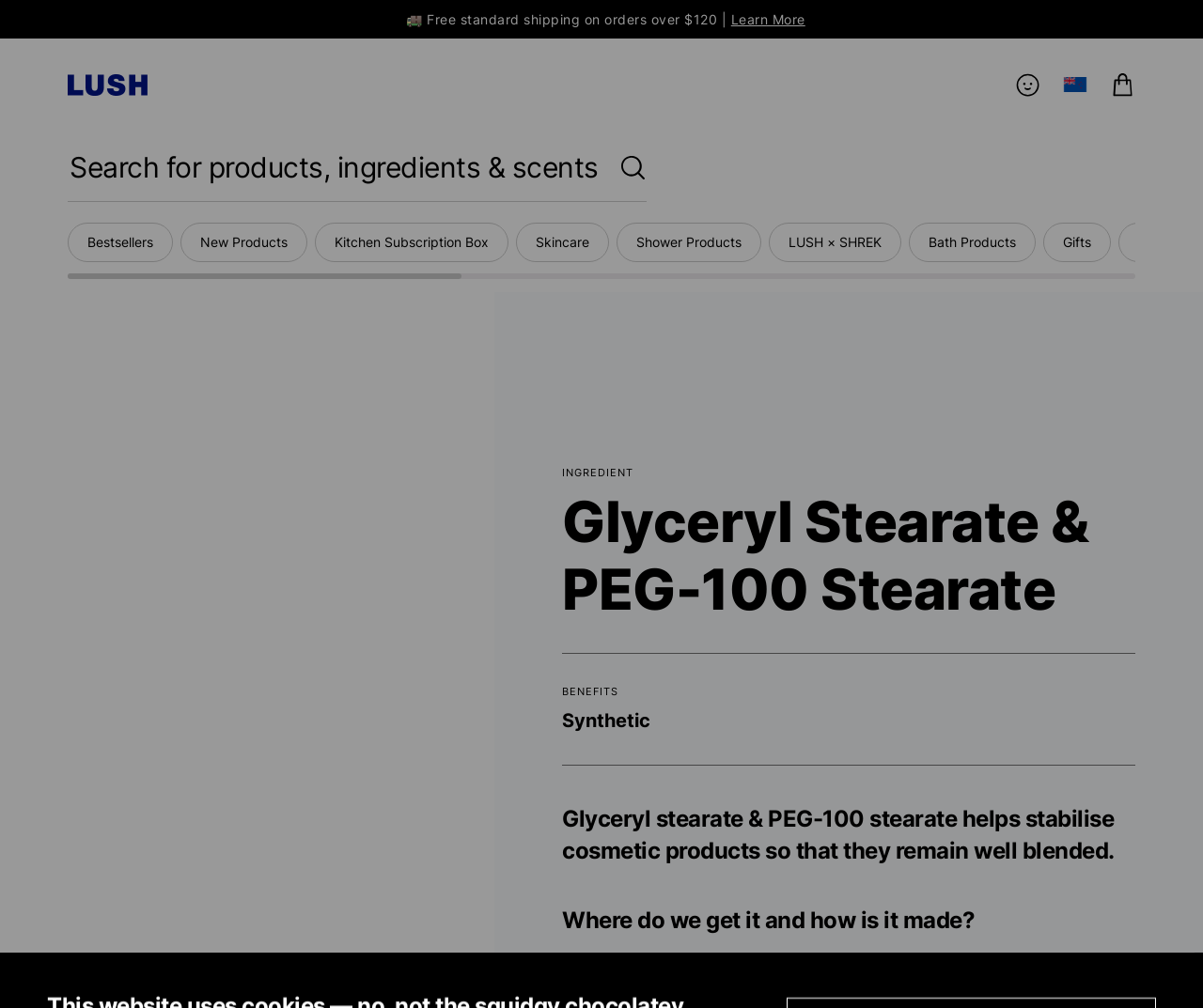What is the current region or country selected?
Answer the question based on the image using a single word or a brief phrase.

New Zealand